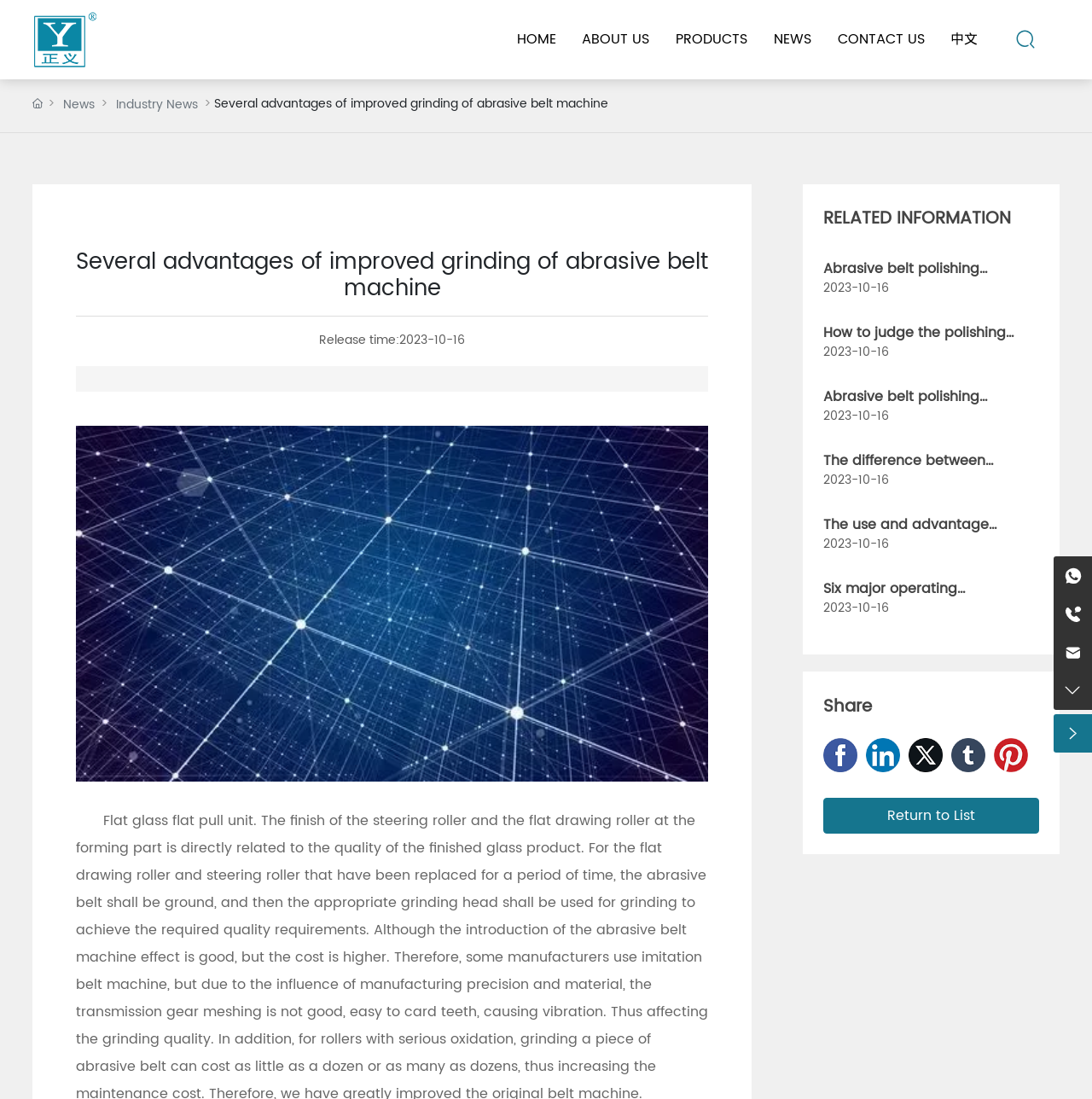Determine the bounding box coordinates for the UI element described. Format the coordinates as (top-left x, top-left y, bottom-right x, bottom-right y) and ensure all values are between 0 and 1. Element description: Products

[0.607, 0.0, 0.696, 0.071]